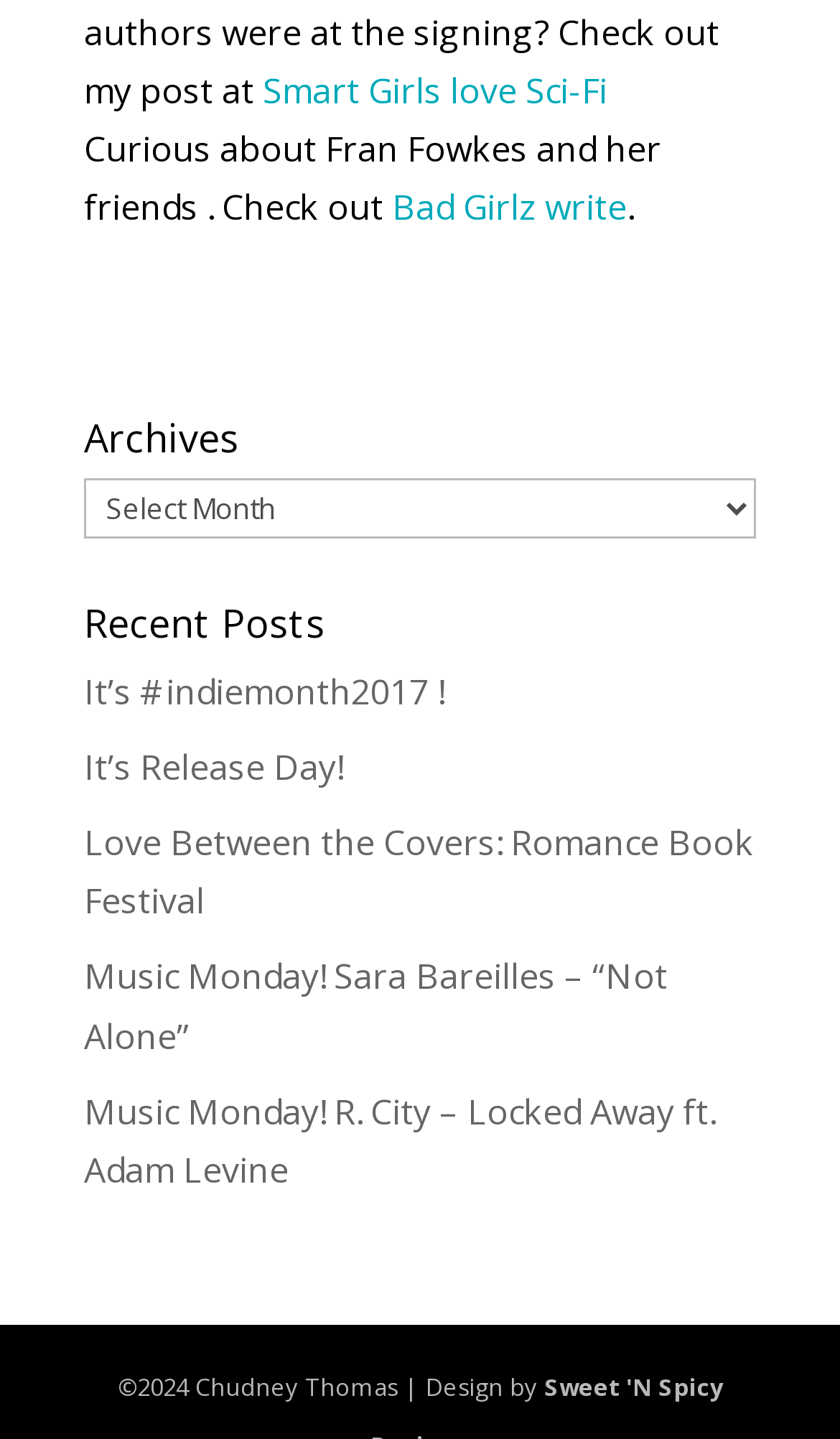What is the theme of the webpage?
Give a comprehensive and detailed explanation for the question.

The webpage has a link 'Smart Girls love Sci-Fi' and another link 'Bad Girlz write', which suggests that the webpage is related to science fiction and romance. Additionally, the links under 'Recent Posts' also seem to be related to romance and fiction, further supporting this theme.